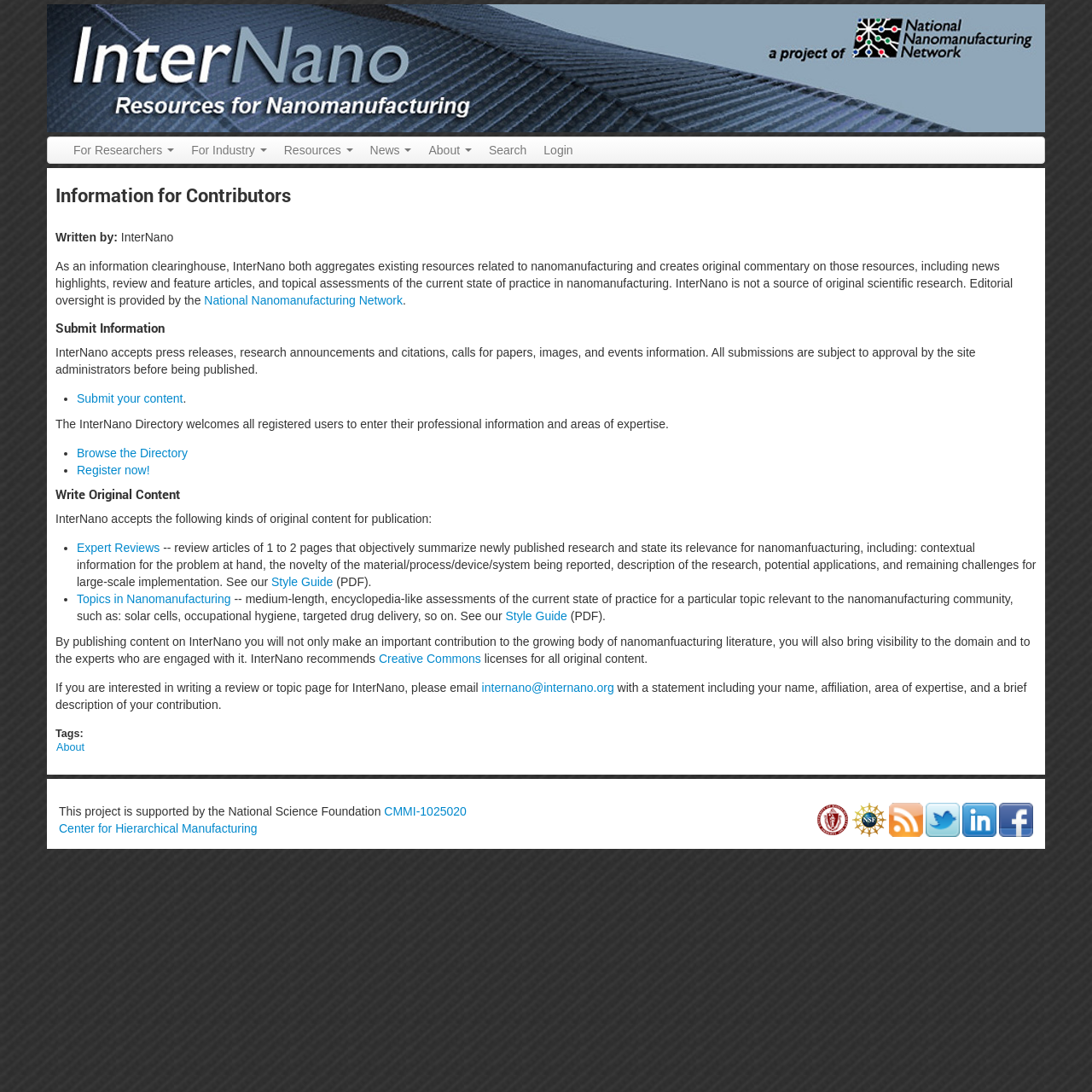What types of content can be submitted to InterNano?
Look at the image and construct a detailed response to the question.

According to the webpage, InterNano accepts press releases, research announcements and citations, calls for papers, images, and events information. All submissions are subject to approval by the site administrators before being published.